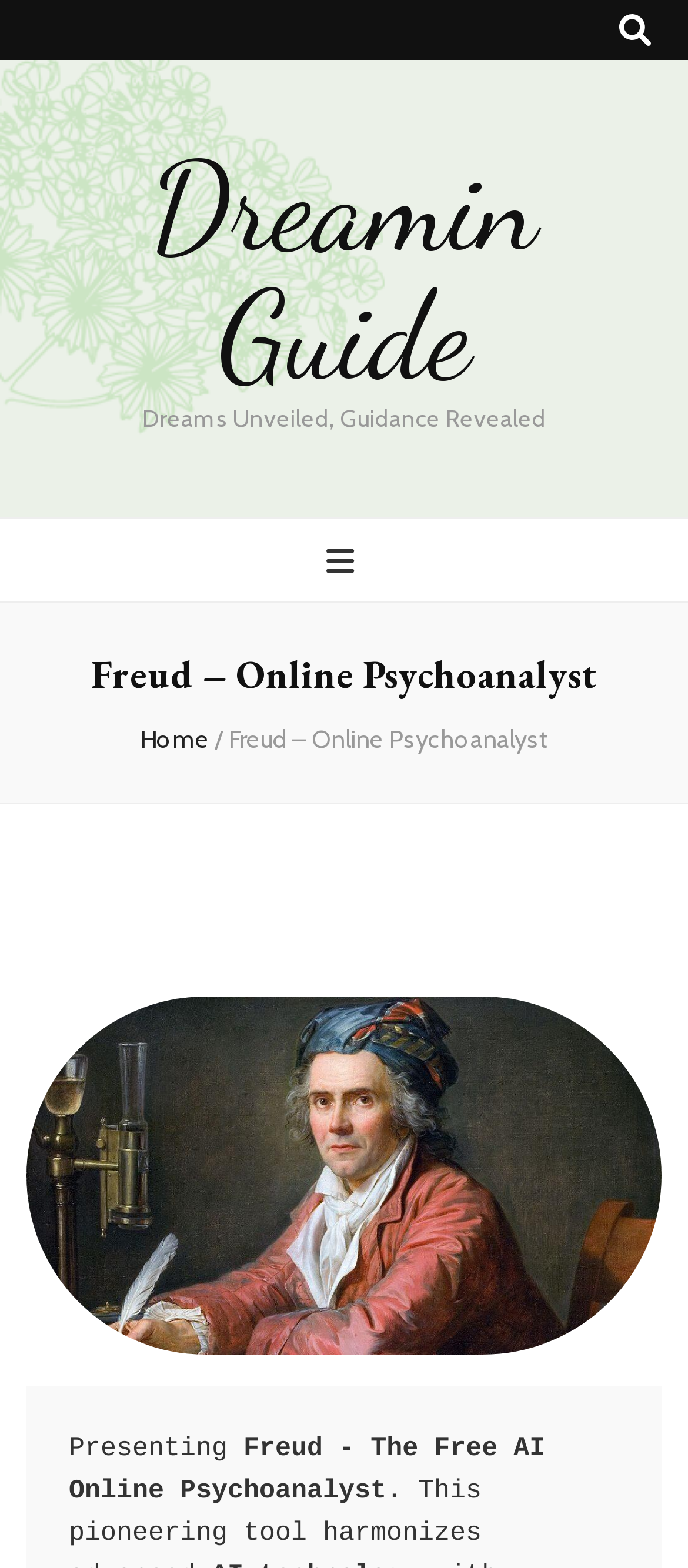What is the name of the online psychoanalyst?
Refer to the image and give a detailed answer to the query.

I found the answer by looking at the heading element 'Freud – Online Psychoanalyst' and the StaticText element 'Freud - The Free AI Online Psychoanalyst' which both mention the name 'Freud'.